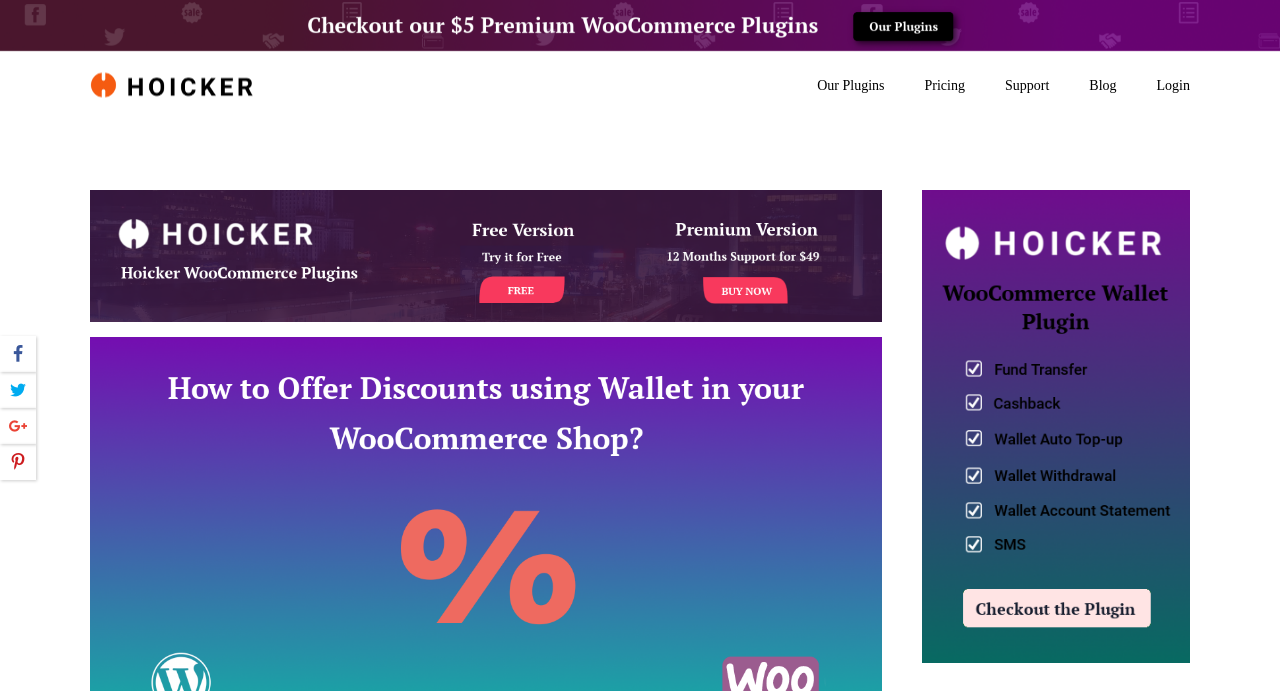Respond with a single word or short phrase to the following question: 
What is the purpose of the 'Our Plugins' link?

Plugin information